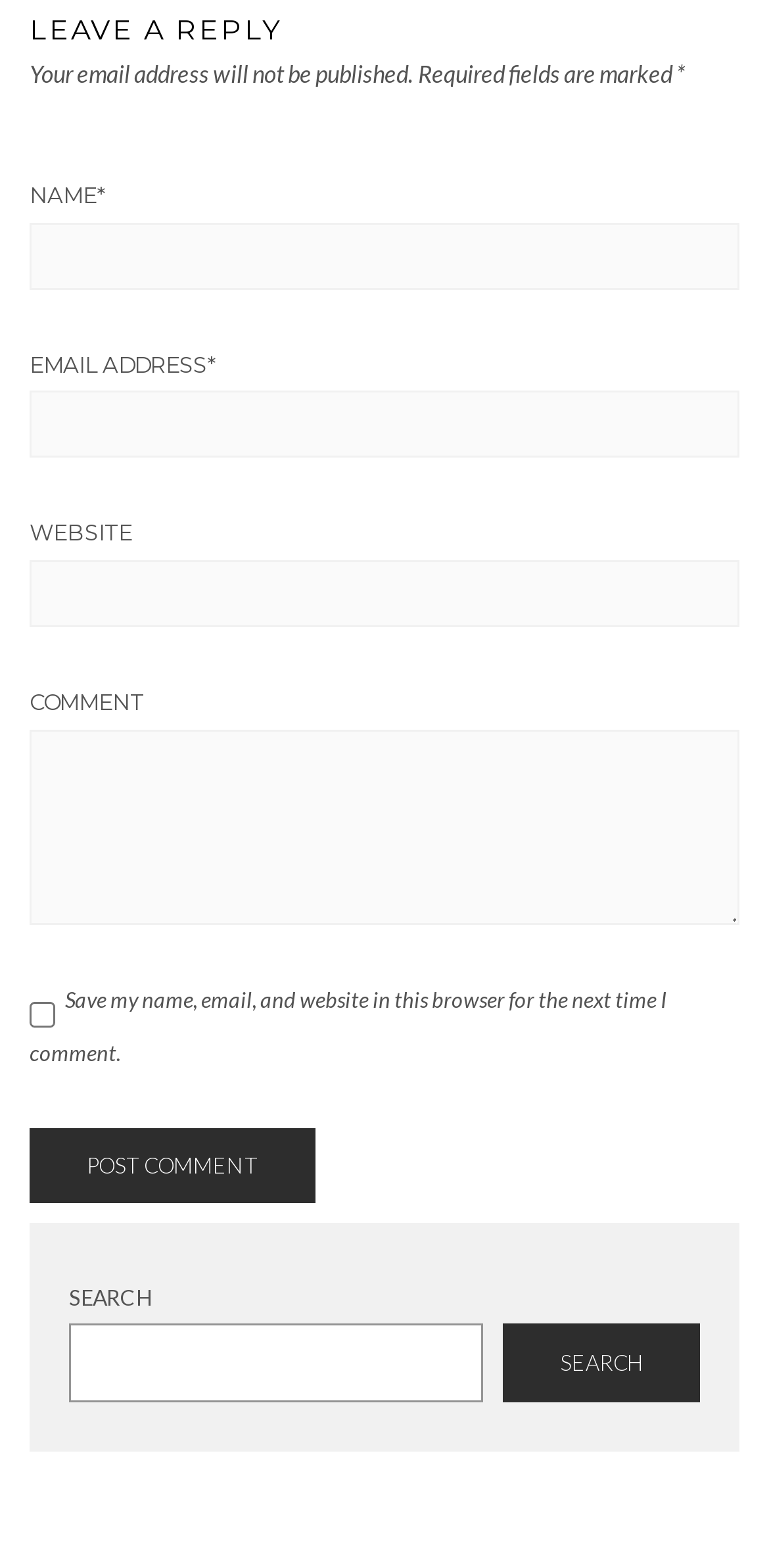Please provide a one-word or phrase answer to the question: 
What is the purpose of the checkbox?

Save comment info